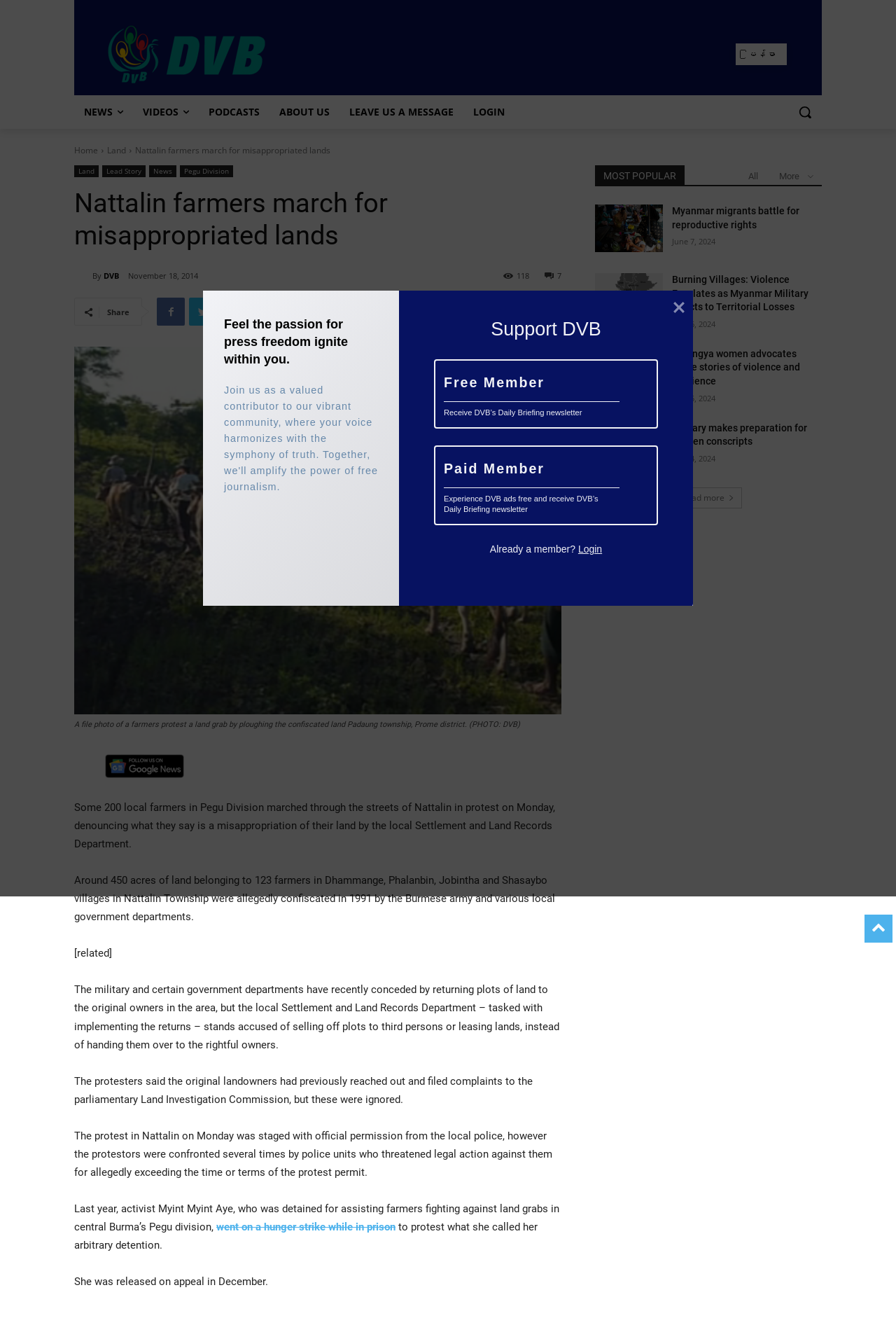What is the purpose of the protest in Nattalin?
Provide an in-depth answer to the question, covering all aspects.

The protest in Nattalin was staged by around 200 local farmers to denounce what they say is a misappropriation of their land by the local Settlement and Land Records Department.